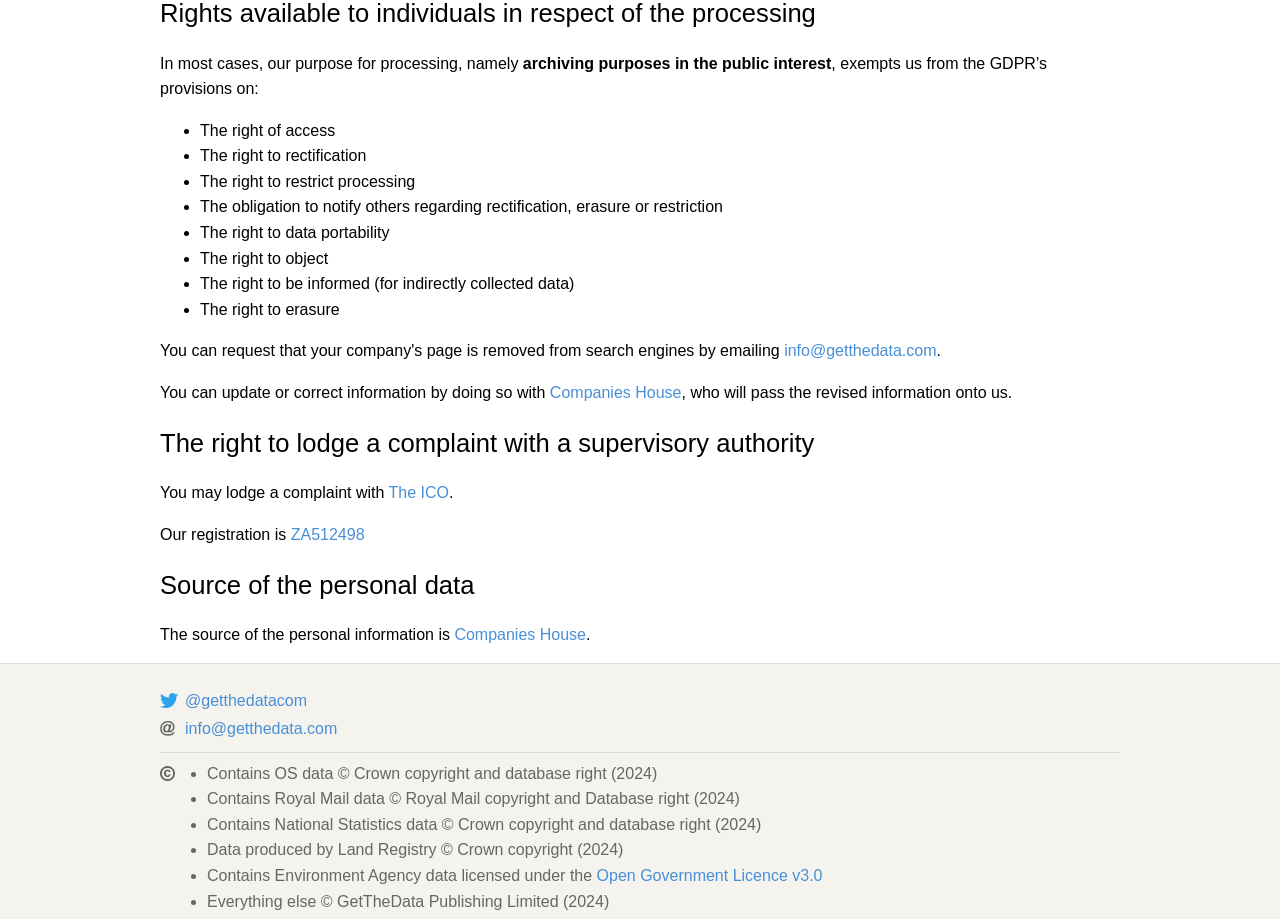How can you update or correct information?
Kindly give a detailed and elaborate answer to the question.

You can update or correct information by doing so with Companies House, who will pass the revised information onto us.